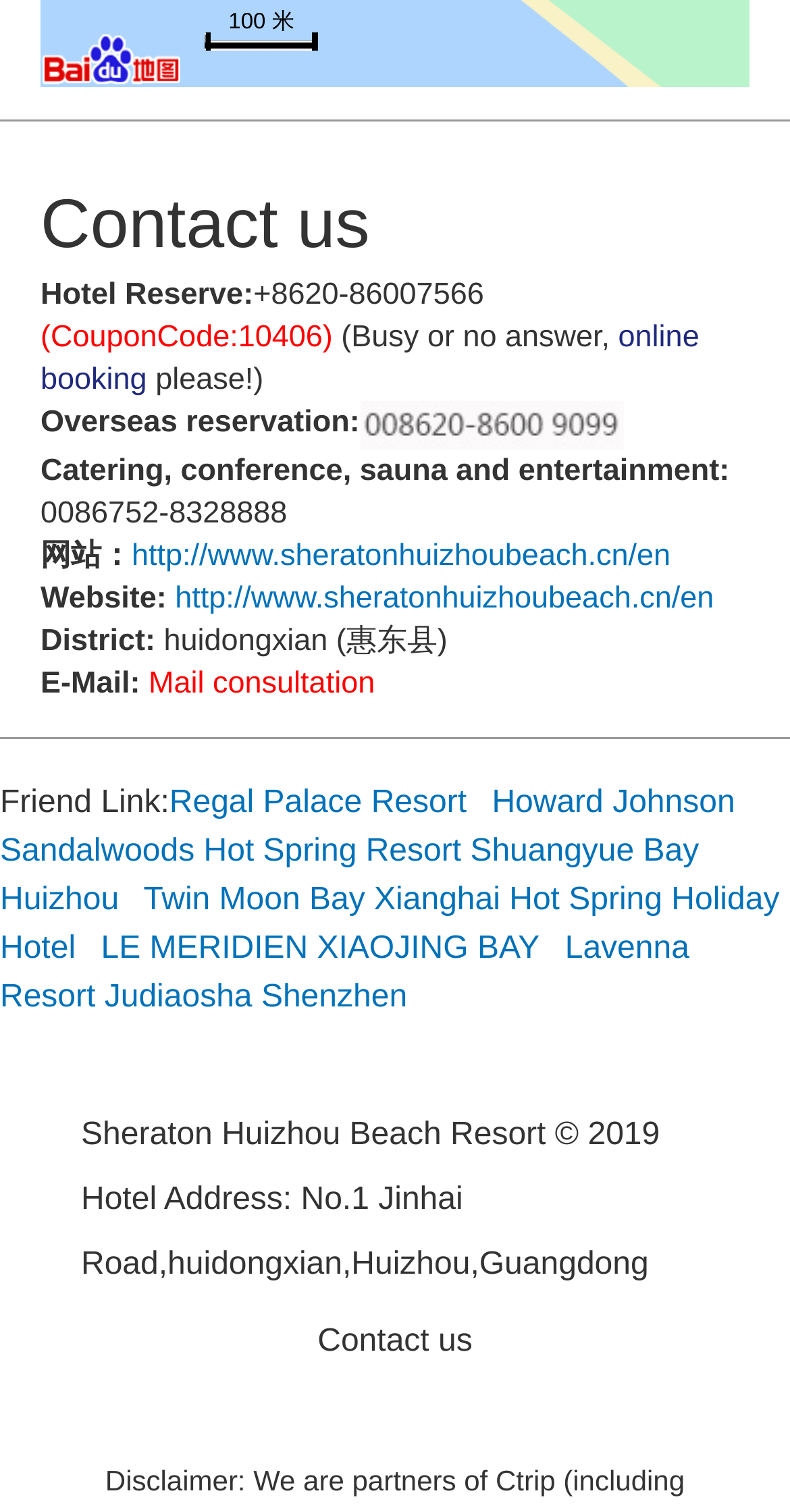Given the element description "LE MERIDIEN XIAOJING BAY", identify the bounding box of the corresponding UI element.

[0.128, 0.616, 0.683, 0.639]